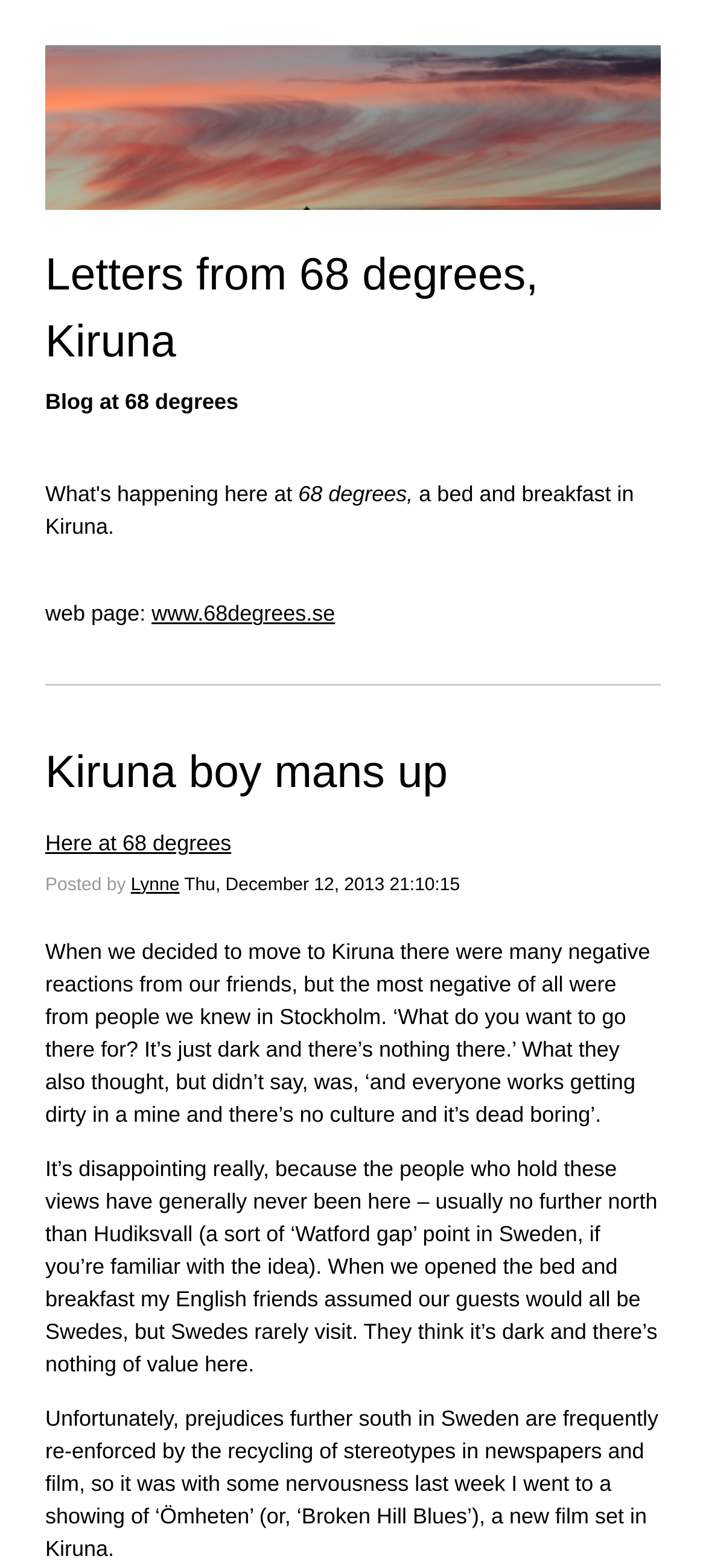Provide a thorough description of the webpage's content and layout.

The webpage appears to be a blog post titled "Kiruna boy mans up – Letters from 68 degrees, Kiruna". At the top, there is a blog image taking up most of the width. Below the image, there is a heading "Letters from 68 degrees, Kiruna" which is also a link. 

To the right of the heading, there is a smaller heading "Blog at 68 degrees". Below these headings, there is a paragraph of text describing a bed and breakfast in Kiruna, followed by a line of text "web page:" and a link to "www.68degrees.se". 

Further down, there is a heading "Kiruna boy mans up" which is also a link. Below this, there is a link "Here at 68 degrees". The author's information is displayed, including the name "Lynne" and the date "Thu, December 12, 2013 21:10:15". 

The main content of the blog post starts below the author's information, consisting of three paragraphs of text. The first paragraph discusses the negative reactions from friends when the author decided to move to Kiruna. The second paragraph talks about the misconceptions people have about Kiruna and how they are often reinforced by stereotypes in the media. The third paragraph mentions a film set in Kiruna, "Ömheten" or "Broken Hill Blues", which the author went to see.